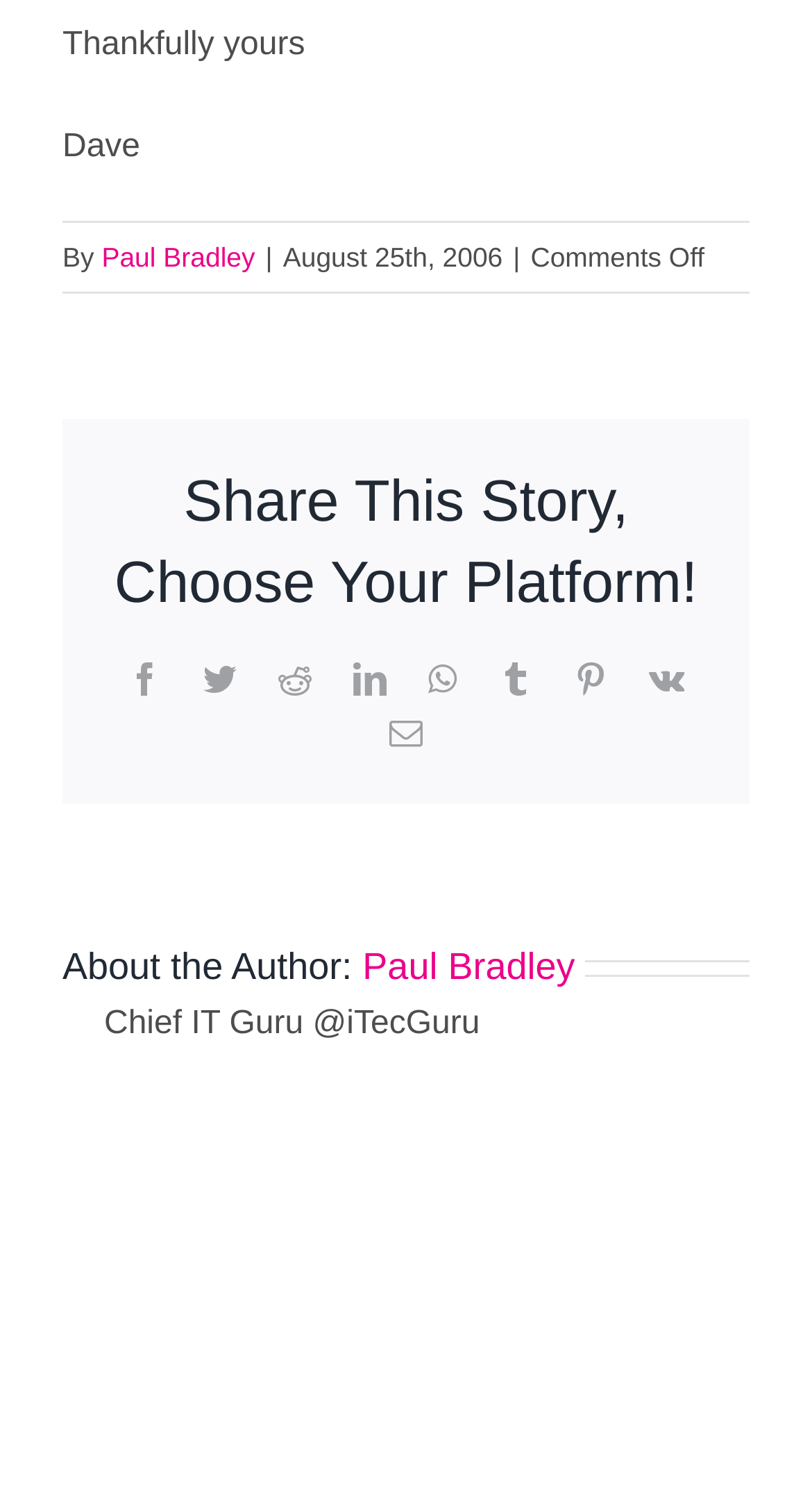Using the provided element description: "Pinterest", identify the bounding box coordinates. The coordinates should be four floats between 0 and 1 in the order [left, top, right, bottom].

[0.706, 0.441, 0.747, 0.464]